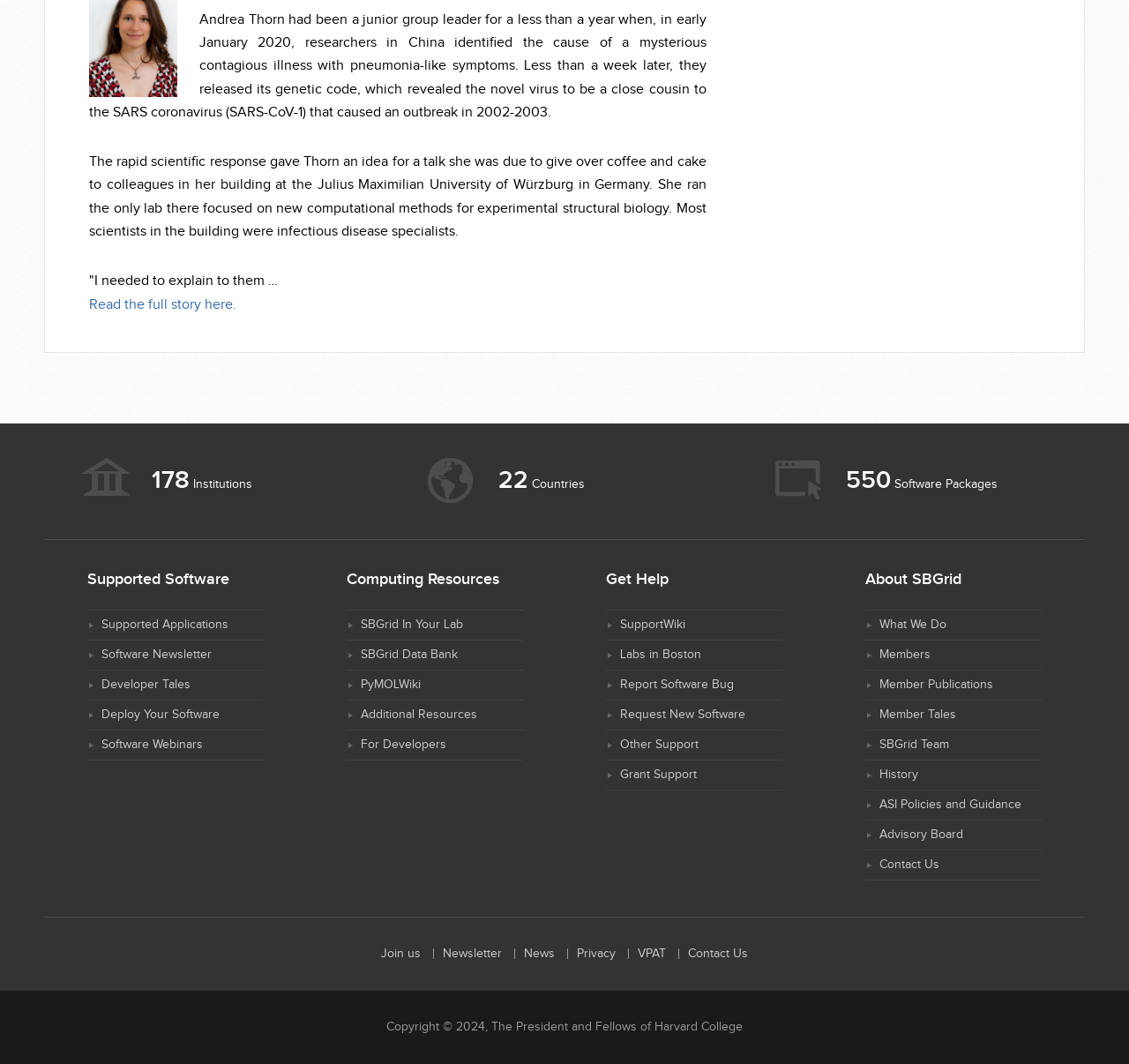Find the bounding box coordinates of the area to click in order to follow the instruction: "Explore Supported Software".

[0.09, 0.581, 0.202, 0.594]